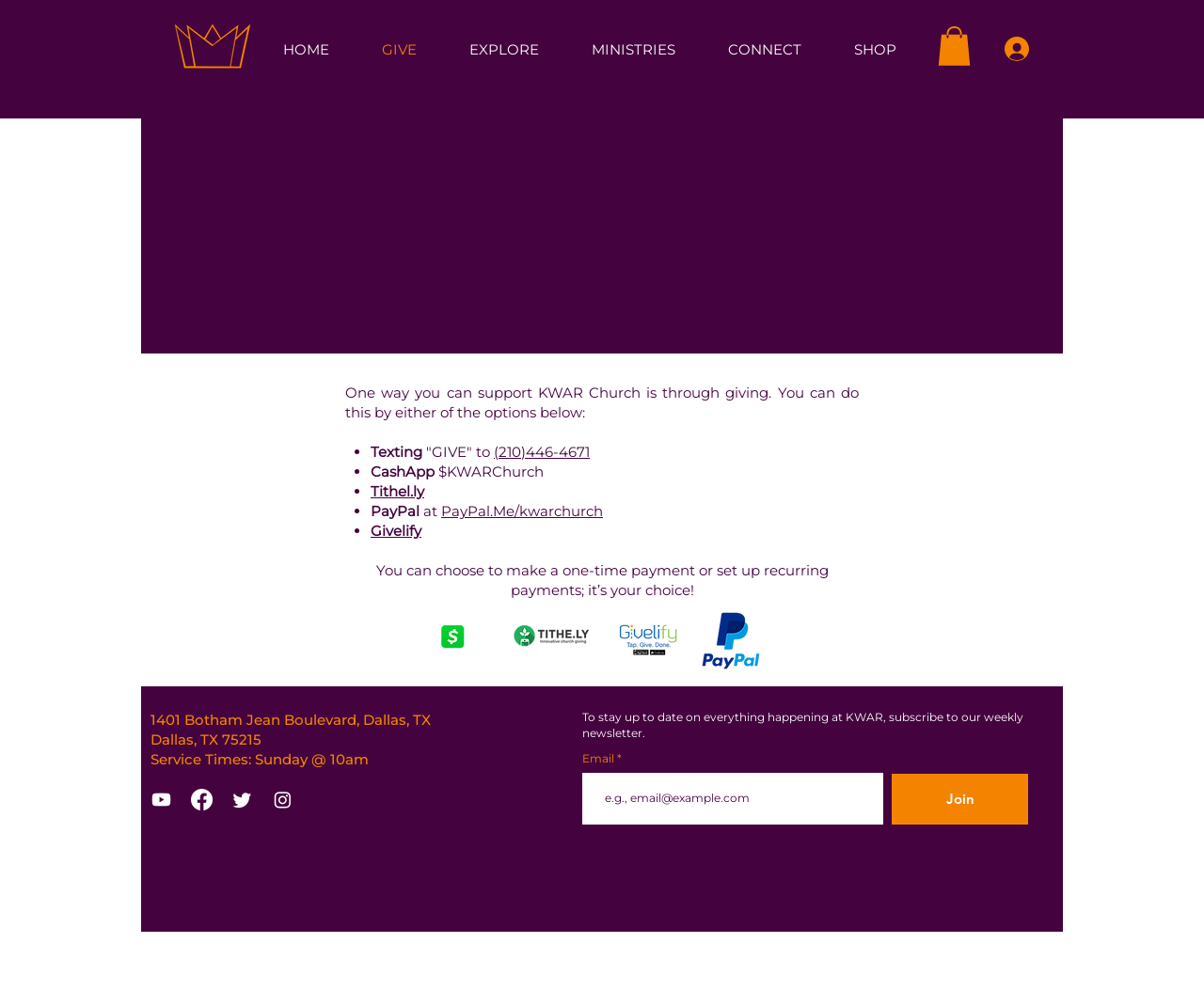Respond with a single word or short phrase to the following question: 
What is the address of KWAR Church?

1401 Botham Jean Boulevard, Dallas, TX 75215